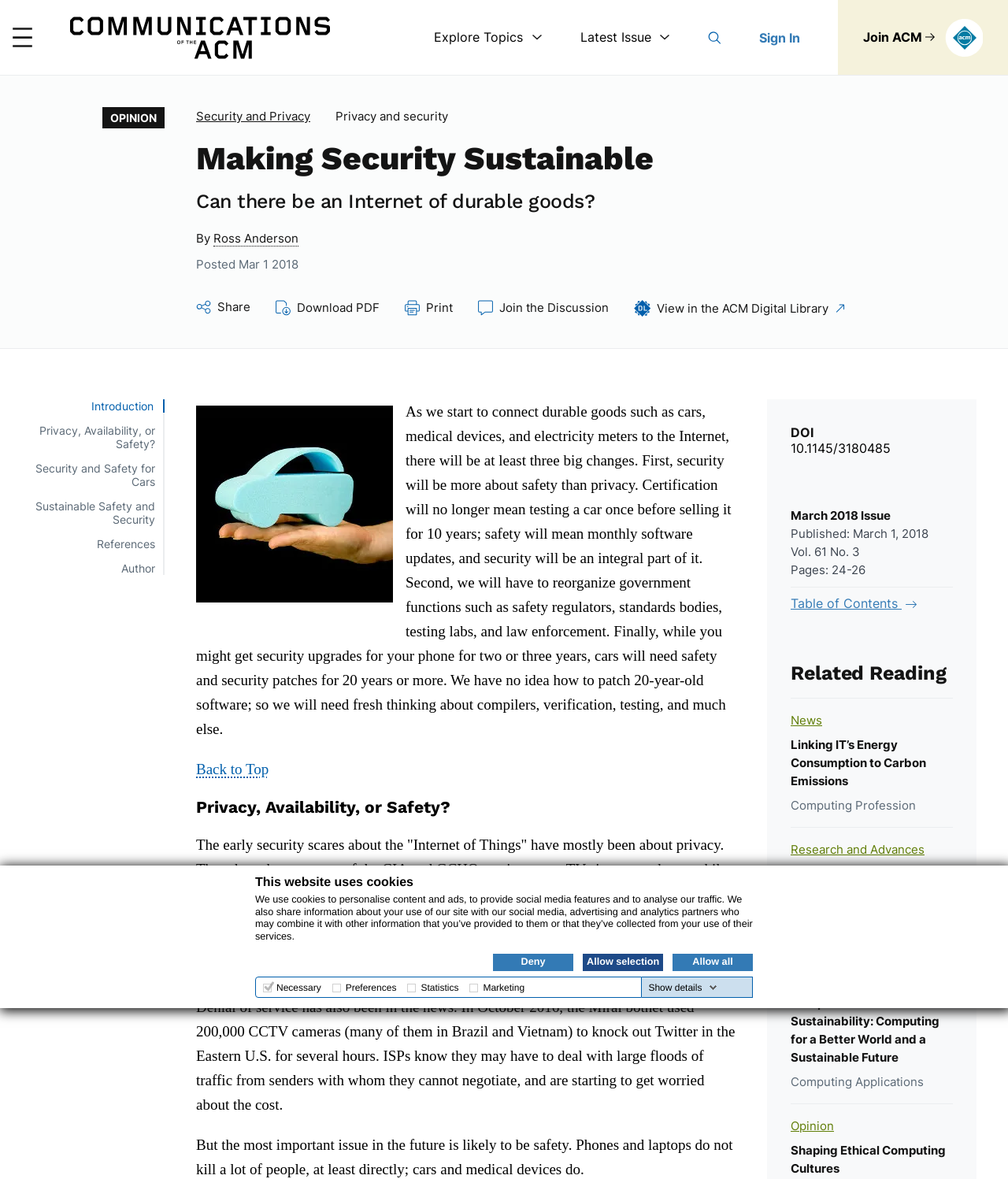Please determine the bounding box coordinates of the clickable area required to carry out the following instruction: "Click the 'Home' link". The coordinates must be four float numbers between 0 and 1, represented as [left, top, right, bottom].

[0.07, 0.002, 0.327, 0.061]